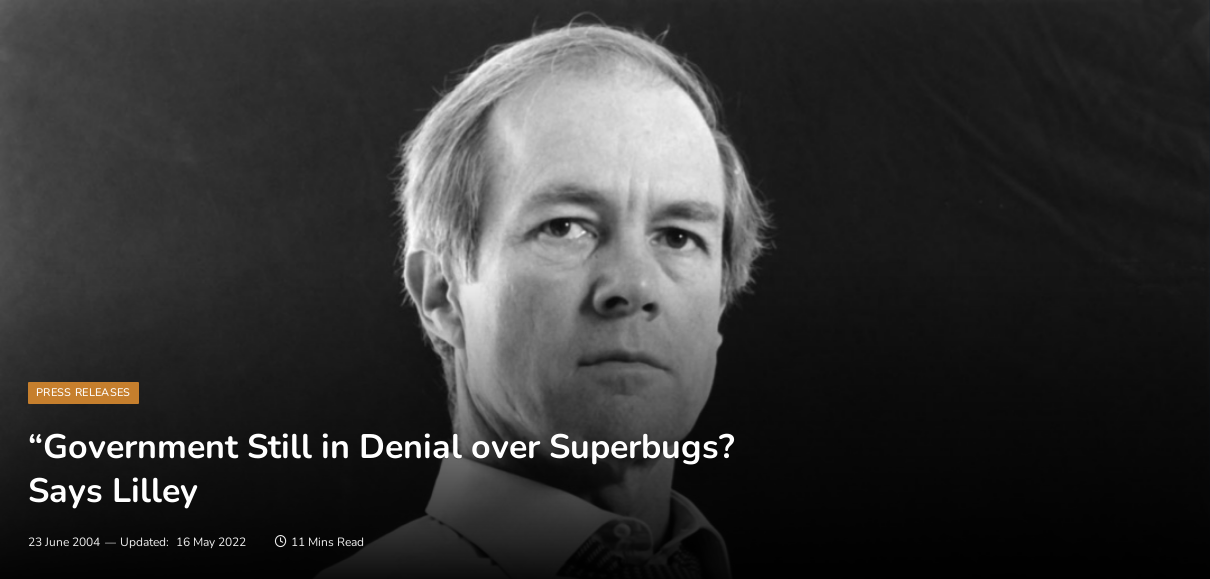Generate an elaborate caption that includes all aspects of the image.

The image features a black-and-white profile portrait of Peter Lilley, who served as a Member of Parliament. The accompanying text poses the provocative question, “Government Still in Denial over Superbugs? Says Lilley,” highlighting his critique of government inaction regarding health issues. The date "23 June 2004" signifies when the statement was made, while the update on "16 May 2022" indicates its ongoing relevance. The image is part of a press release addressing concerns about hospital-acquired infections, emphasizing both Lilley's serious expression and the weight of the issue at hand. The overall layout combines visual impact with informative context, urging viewers to consider the implications of government responses to public health challenges.